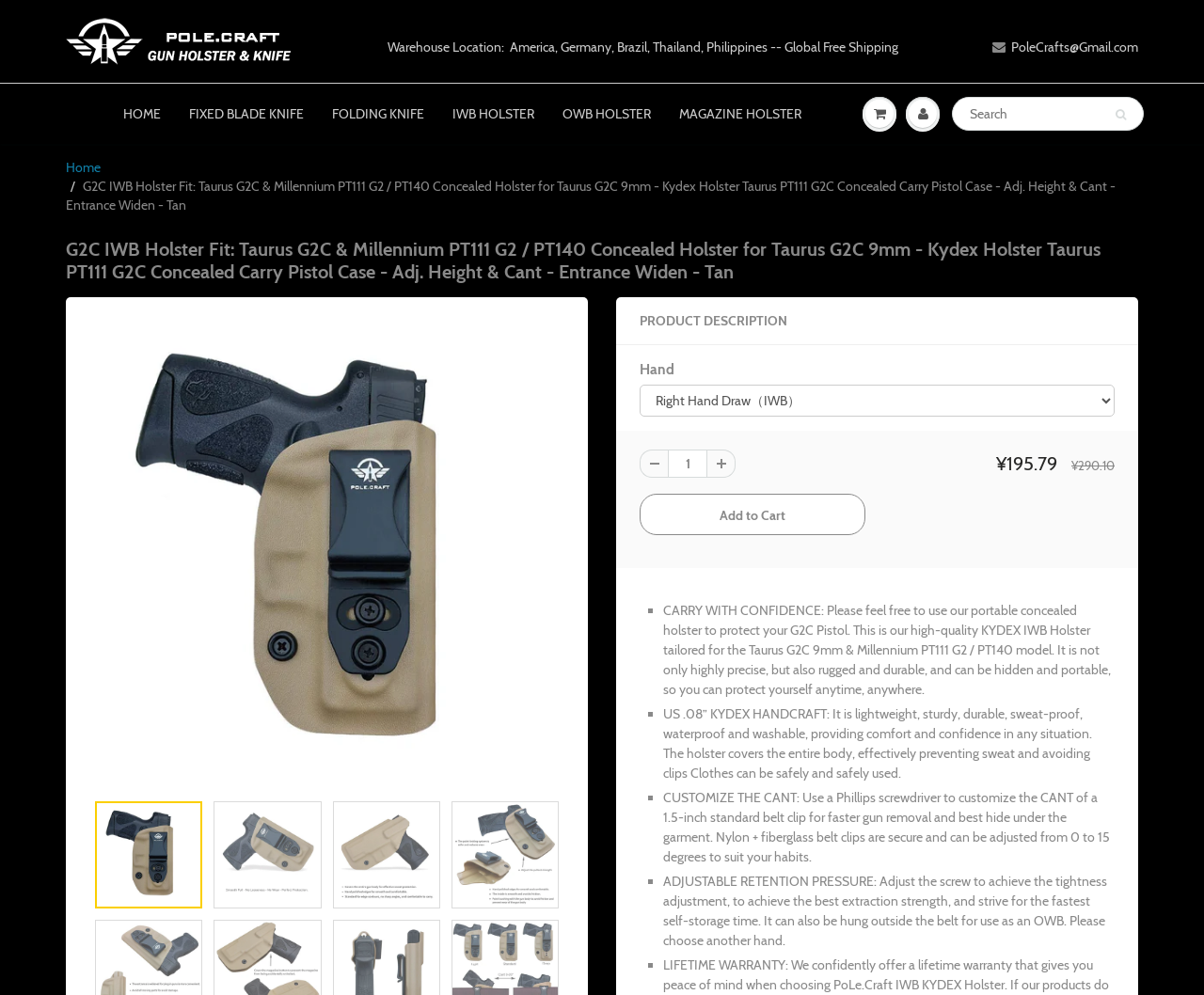Using the element description: "aria-label="Search" name="q" placeholder="Search"", determine the bounding box coordinates for the specified UI element. The coordinates should be four float numbers between 0 and 1, [left, top, right, bottom].

[0.791, 0.097, 0.95, 0.131]